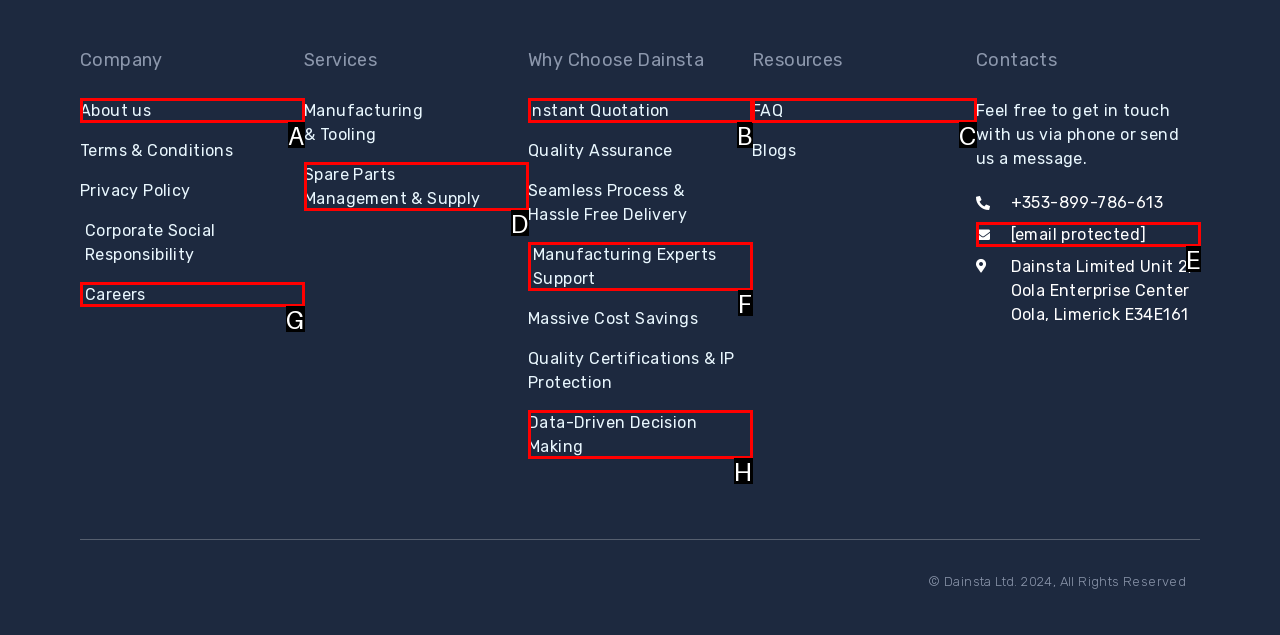Based on the description: Data-Driven Decision Making, select the HTML element that best fits. Reply with the letter of the correct choice from the options given.

H